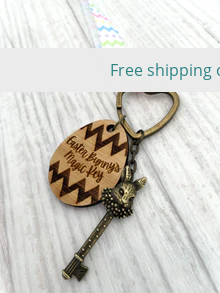Explain the image in detail, mentioning the main subjects and background elements.

The image showcases a beautifully crafted keychain featuring an adorable Easter Bunny theme. The keychain consists of a vintage-style key adorned with intricate details, complemented by a wooden tag that reads "Easter Bunny's Magic Key." The tag has an eye-catching design with a zigzag pattern, adding a whimsical touch to this charming accessory. Perfect for springtime celebrations or as a delightful gift, this keychain blends functionality with festive creativity. Additionally, customers can enjoy free shipping on orders over $50, making it a great choice for those looking to enhance their seasonal decor or gift-giving this Easter.